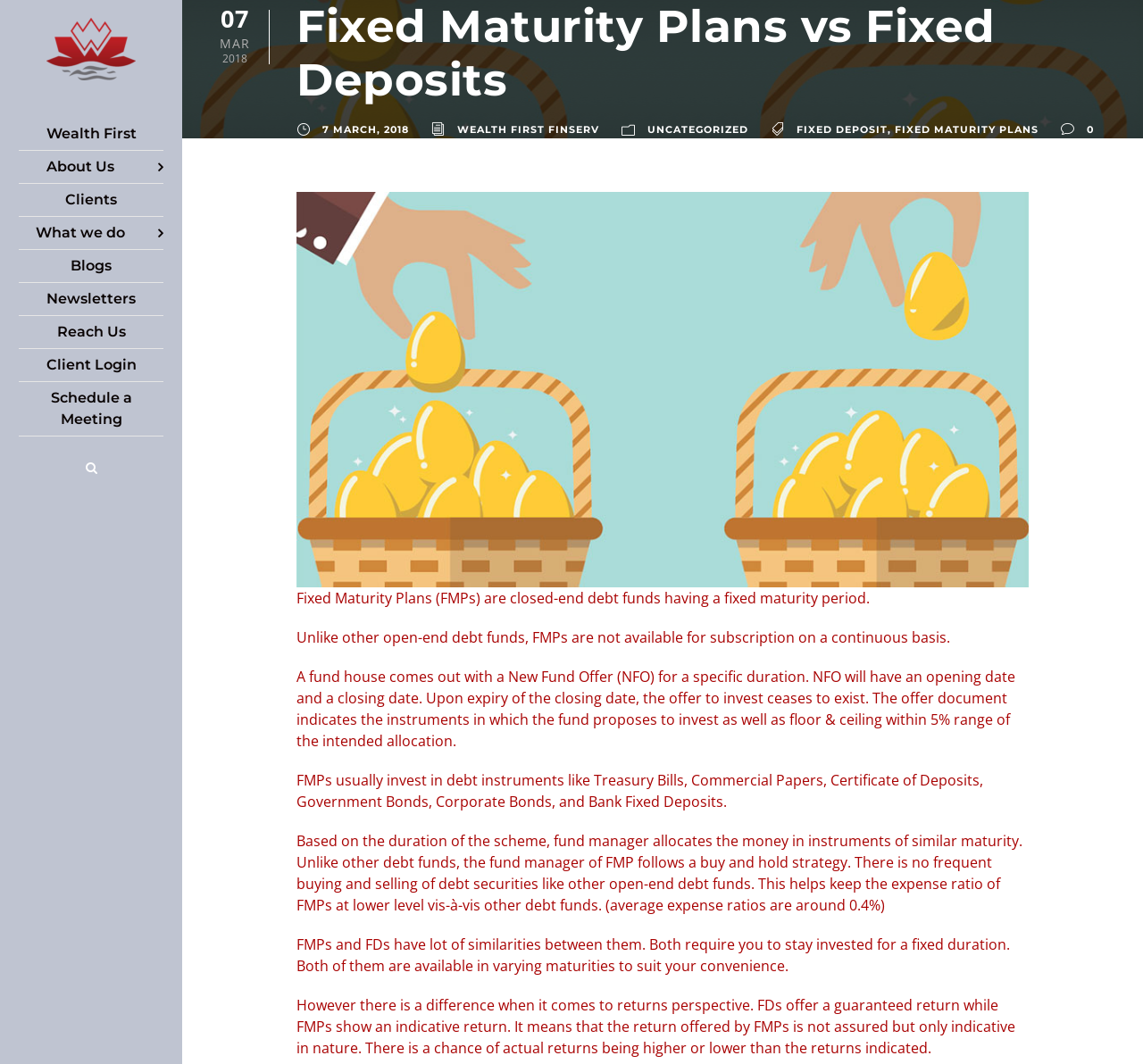Identify the bounding box coordinates of the clickable region required to complete the instruction: "search". The coordinates should be given as four float numbers within the range of 0 and 1, i.e., [left, top, right, bottom].

None